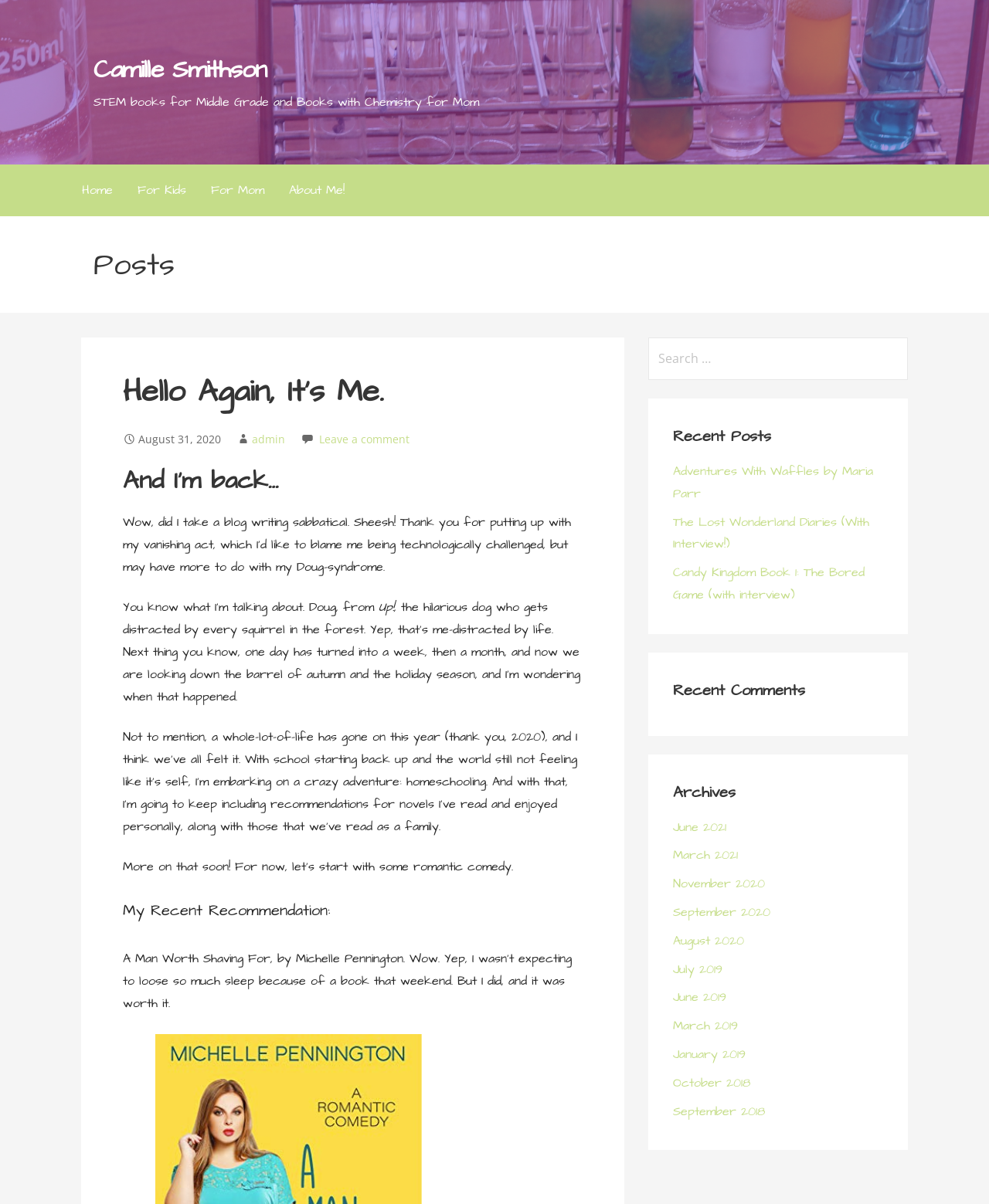Generate an in-depth caption that captures all aspects of the webpage.

This webpage is a personal blog belonging to Camille Smithson, with a focus on STEM books for middle-grade readers and books with chemistry for moms. At the top of the page, there is a heading with the blog title and a link to the author's name. Below this, there is a static text describing the blog's content.

The main content of the page is divided into two sections. On the left side, there is a table with navigation links, including "Home", "For Kids", "For Mom", and "About Me!". Below this, there is a heading "Posts" followed by a blog post titled "Hello Again, It’s Me." The post includes the date "August 31, 2020", and links to the author's name and a comment section. The post itself is a personal reflection on the author's return to blogging after a hiatus, discussing their experiences with homeschooling and recommending a romantic comedy novel.

On the right side of the page, there is a complementary section with a search bar at the top, allowing users to search for specific content. Below this, there are headings for "Recent Posts", "Recent Comments", and "Archives", each with links to relevant content. The "Recent Posts" section lists three book reviews, while the "Archives" section provides links to past blog posts organized by month and year.

Overall, the webpage has a clean and organized layout, with clear headings and concise text. The content is focused on the author's personal experiences and book recommendations, with easy navigation and search functionality.